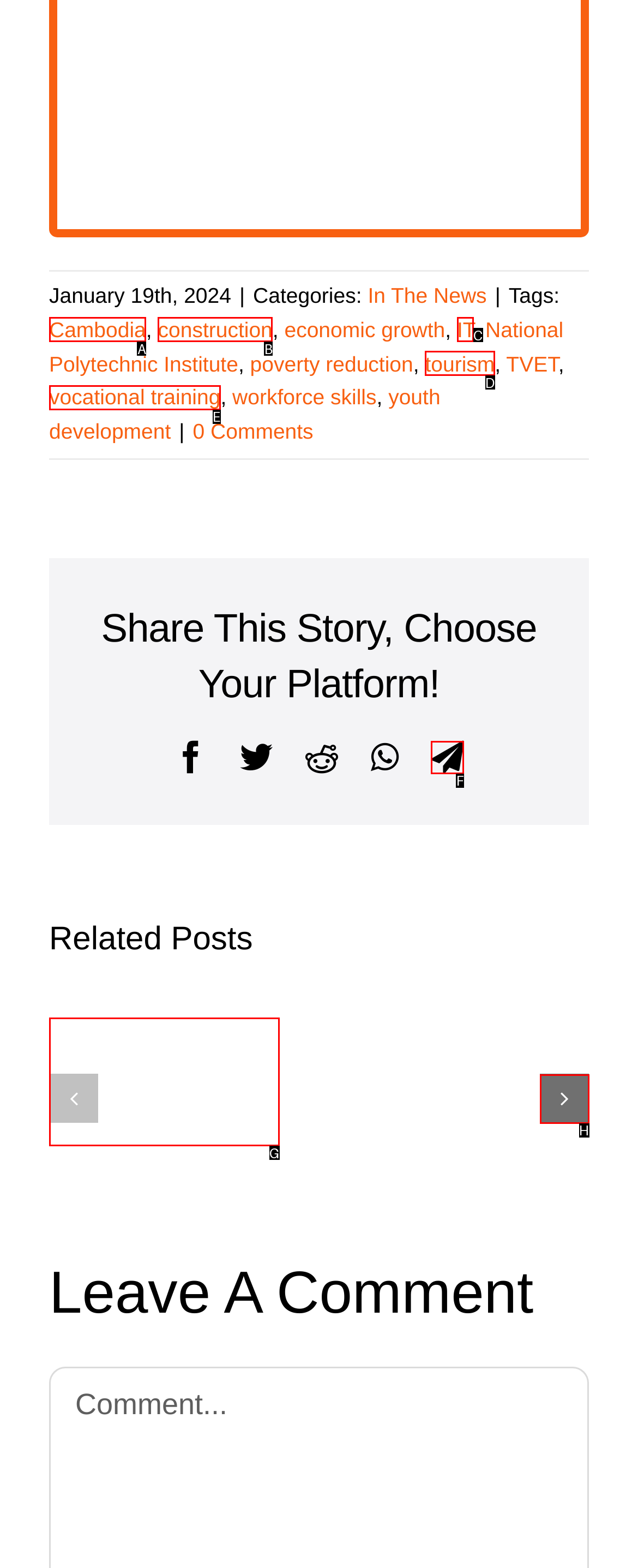Tell me the letter of the UI element to click in order to accomplish the following task: Read the 'Rising Awareness of Autism in Cambodia: Challenges and Opportunities' article
Answer with the letter of the chosen option from the given choices directly.

G